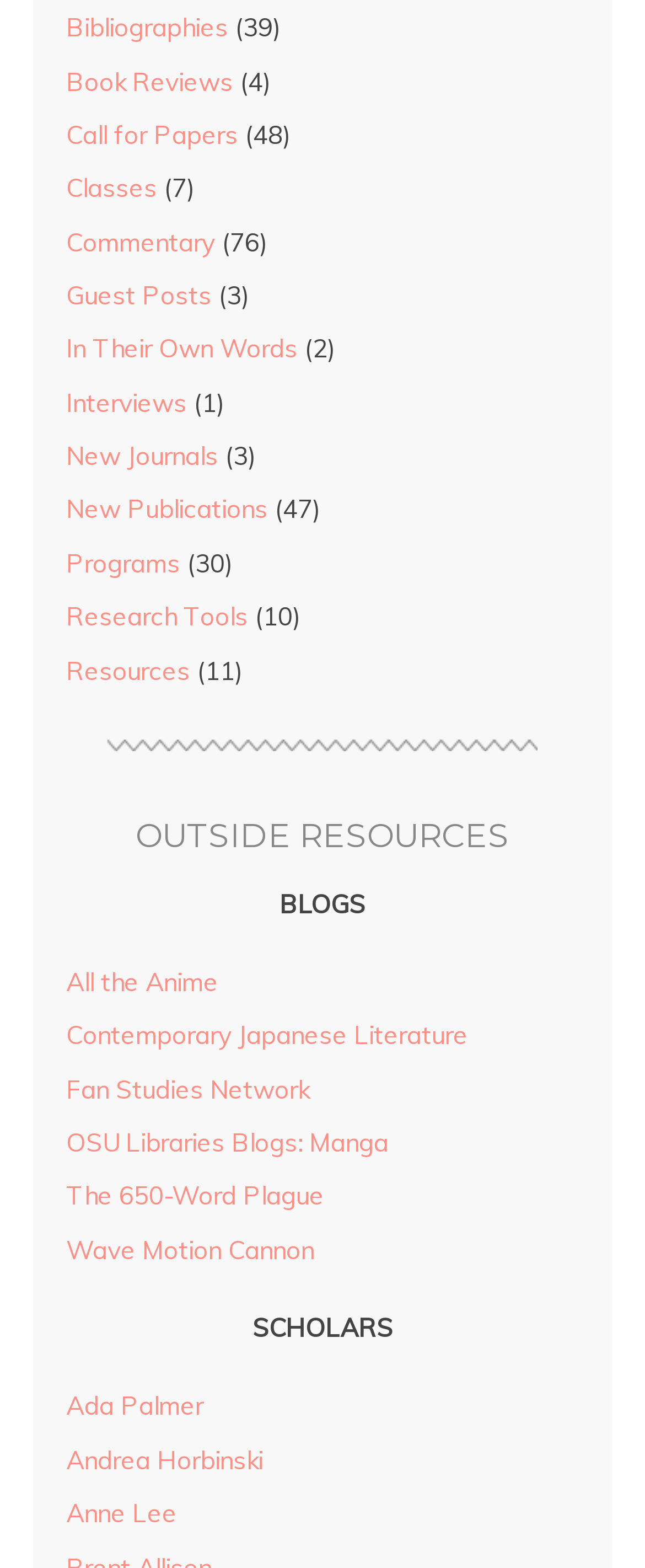Identify the bounding box coordinates of the section to be clicked to complete the task described by the following instruction: "Explore Classes". The coordinates should be four float numbers between 0 and 1, formatted as [left, top, right, bottom].

[0.103, 0.11, 0.244, 0.13]